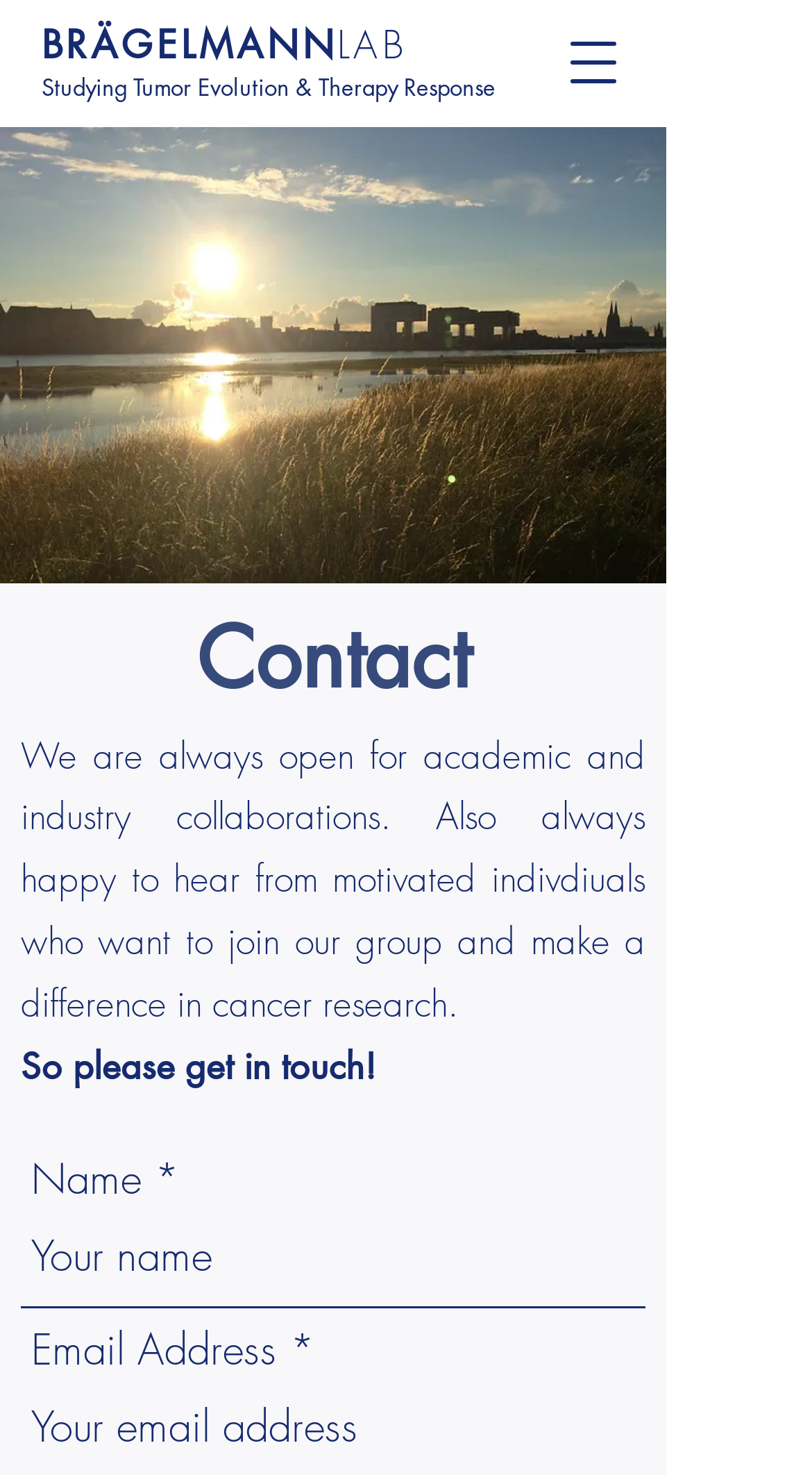Give a detailed account of the webpage's layout and content.

The webpage is titled "Contact | BRÄGELMANNLAB" and has a prominent link to the lab's name at the top left corner. Below the title, there is a brief description of the lab's focus, "Studying Tumor Evolution & Therapy Response". 

On the top right corner, there is a button to open a navigation menu. The main content of the page is divided into sections, with a heading "Contact" at the top. Below the heading, there is a paragraph describing the lab's openness to collaborations and new members, which is identical to the meta description. 

Following this paragraph, there is a brief sentence "So please get in touch!" and then a contact form with two fields: "Name" and "Email Address". The "Name" field is required and has a corresponding textbox below it. The "Email Address" field is located below the "Name" field.